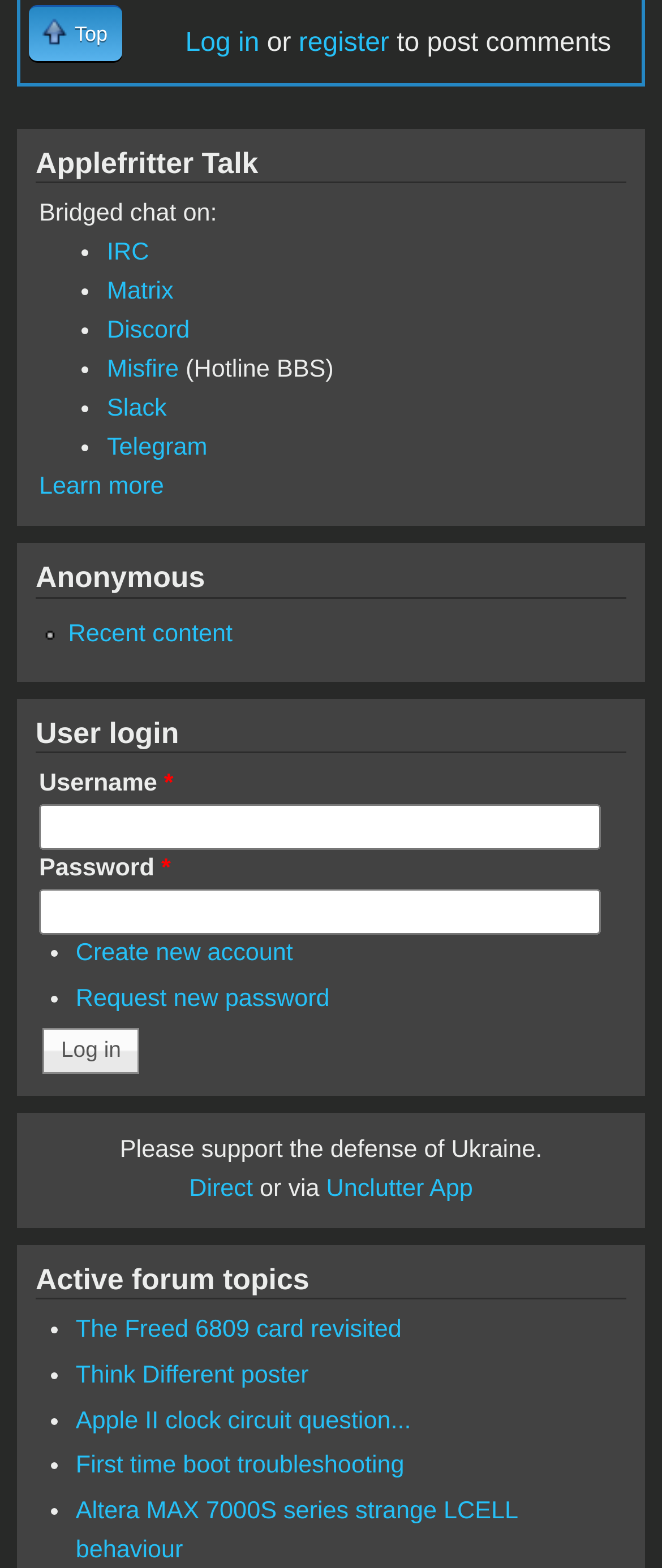Please identify the coordinates of the bounding box for the clickable region that will accomplish this instruction: "Go back to all programs".

None